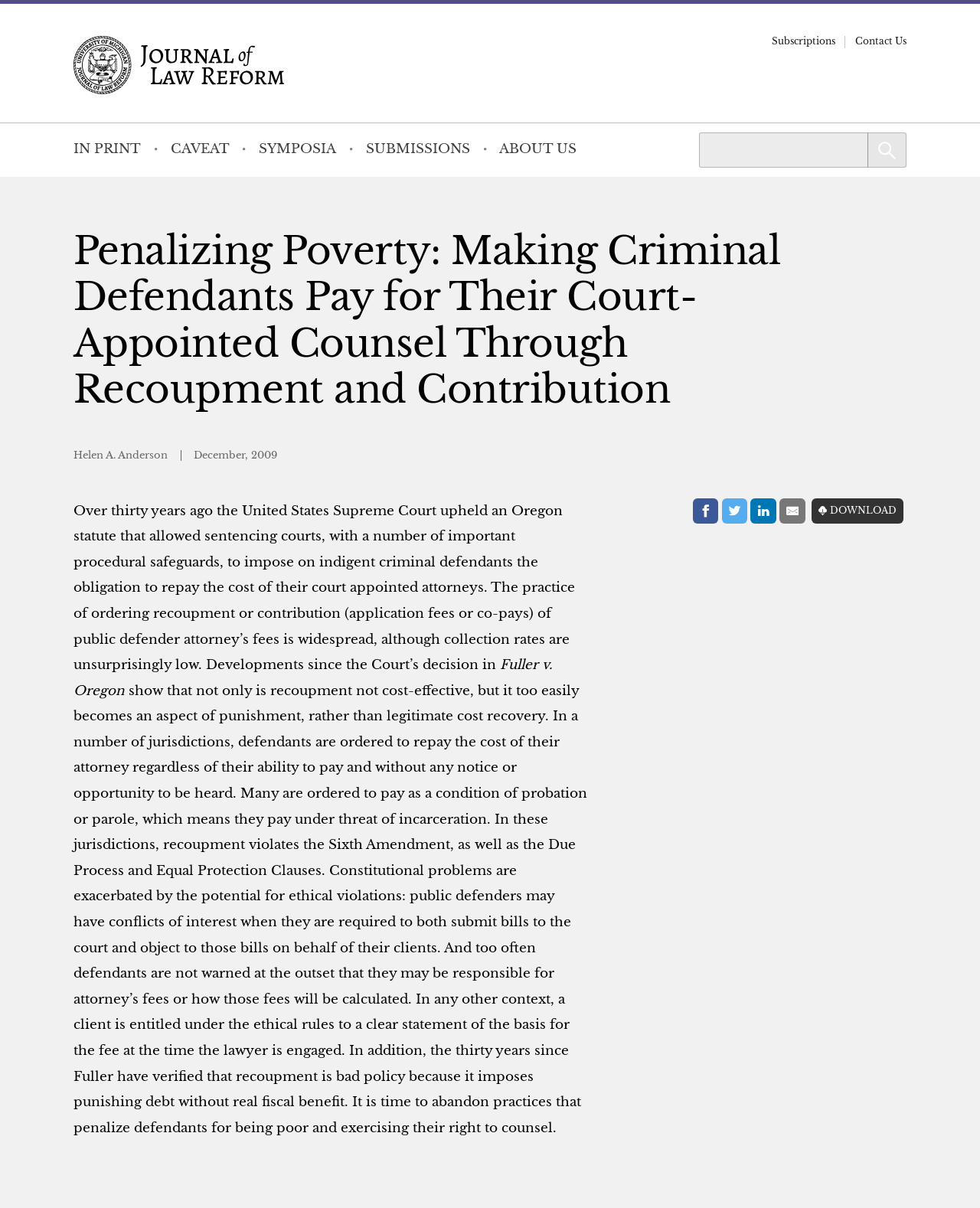Identify the bounding box coordinates of the section that should be clicked to achieve the task described: "Search for a term".

[0.713, 0.11, 0.886, 0.139]